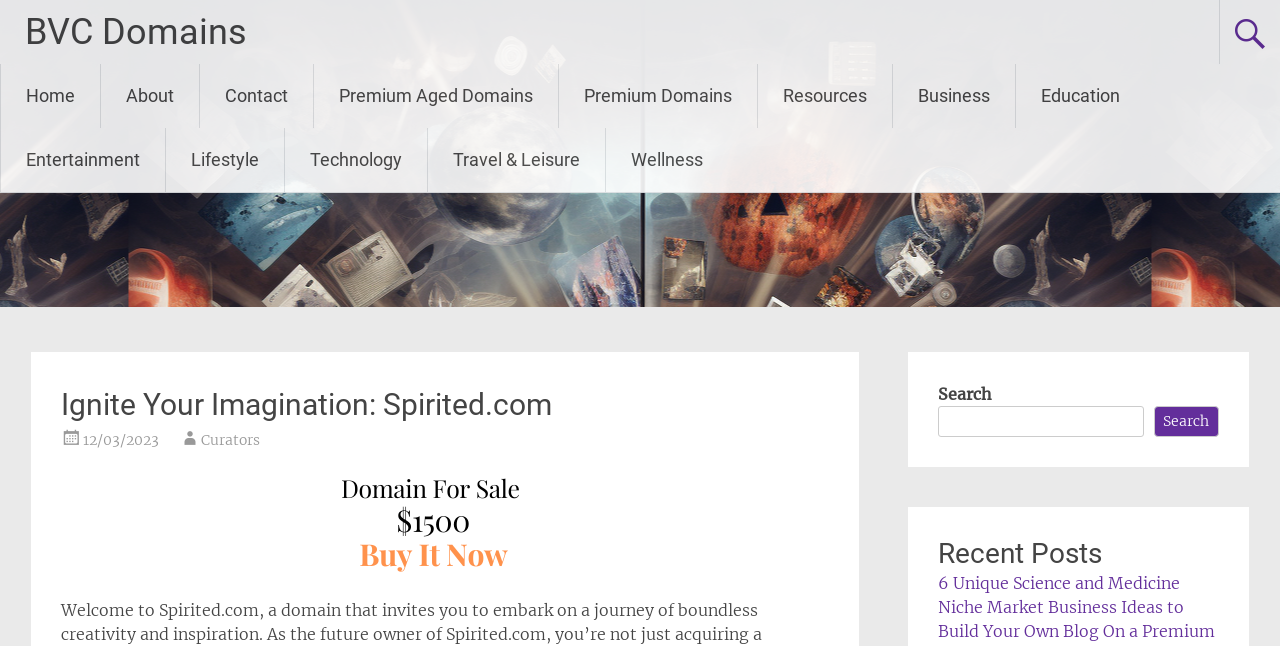Construct a comprehensive description capturing every detail on the webpage.

The webpage is titled "Ignite Your Imagination: Spirited.com - BVC Domains" and appears to be a domain sales website. At the top, there is a heading "BVC Domains" with a link to the same name. Below it, there is a navigation menu with links to various pages, including "Home", "About", "Contact", and others.

On the left side, there is a section with multiple links categorized by topics such as "Business", "Education", "Entertainment", and more. These links are arranged in a vertical list.

On the right side, there is a header section with a heading "Ignite Your Imagination: Spirited.com" and a link to a date "12/03/2023". Below it, there is a link to "Curators". 

Further down, there is a large image with a link to "Domain For Sale 1500 Buy It Now e1701533476426", which appears to be a domain listing.

At the bottom right, there is a search bar with a label "Search" and a search button. Above the search bar, there is a heading "Recent Posts".